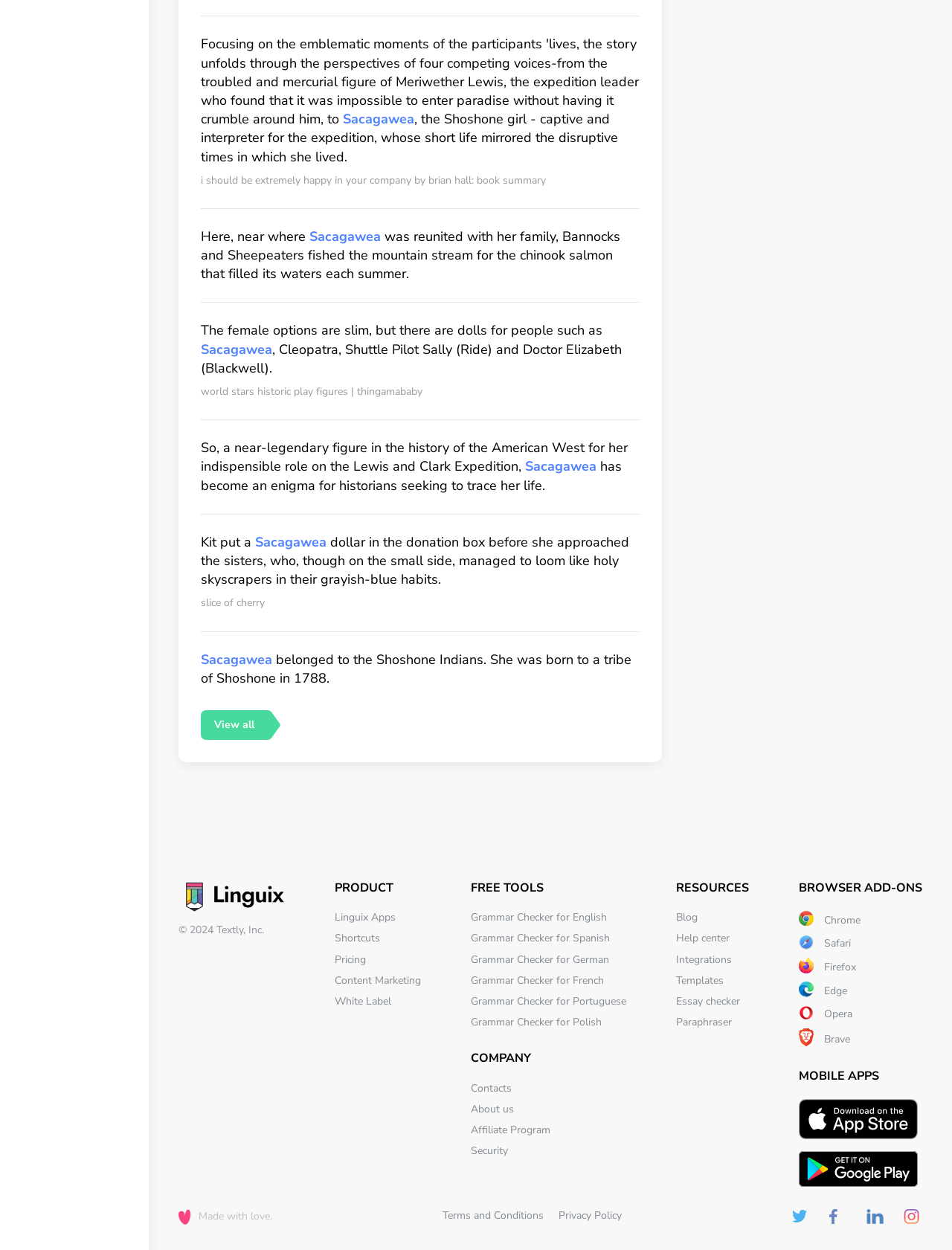Please locate the clickable area by providing the bounding box coordinates to follow this instruction: "Click on the 'Shortcuts' link".

[0.352, 0.745, 0.399, 0.756]